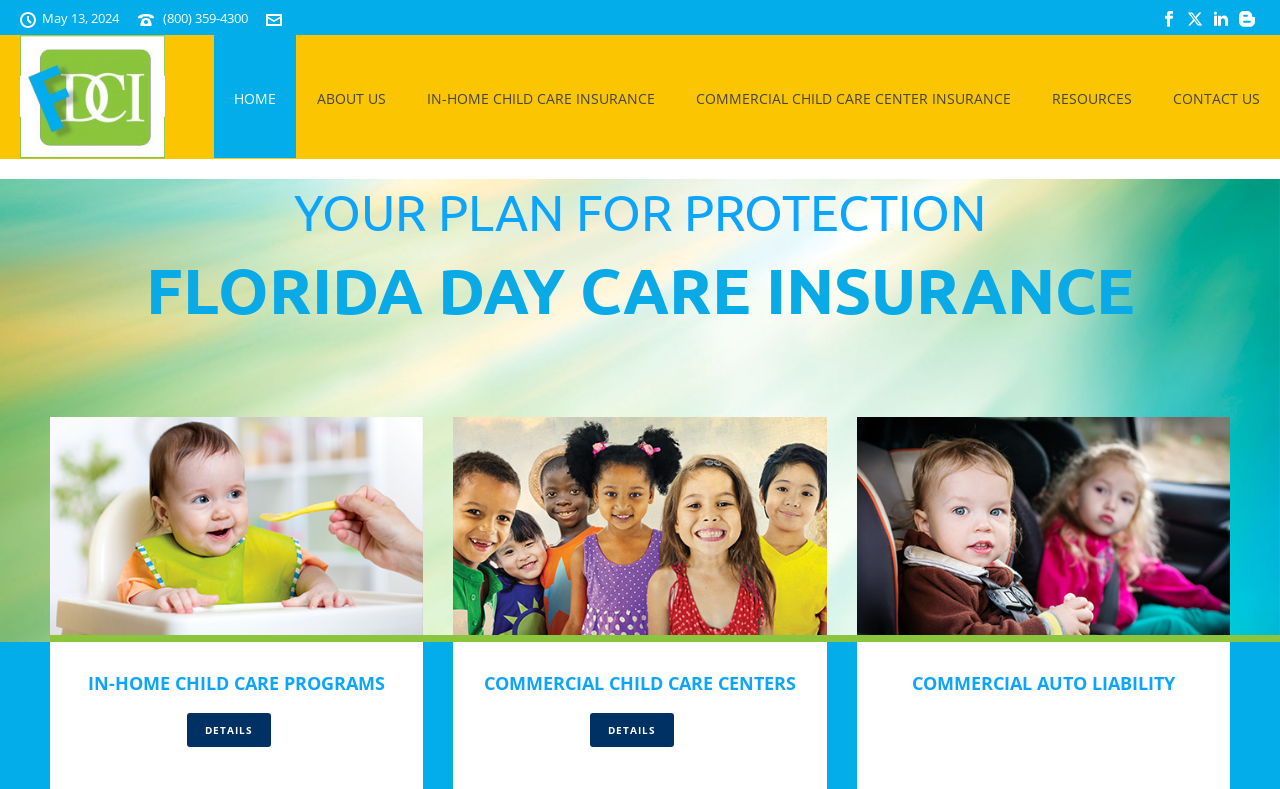Offer a meticulous caption that includes all visible features of the webpage.

The webpage is about Florida Day Care Insurance, with a focus on providing insurance coverage for child care facilities. At the top left corner, there are three small images, followed by a date "May 13, 2024" and a phone number "(800) 359-4300" in the top center. 

To the right of the phone number, there are three more small images. Below these elements, there is a navigation menu with links to "HOME", "ABOUT US", "IN-HOME CHILD CARE INSURANCE", "COMMERCIAL CHILD CARE CENTER INSURANCE", "RESOURCES", and "CONTACT US". 

On the left side of the page, there is a large image with the text "Insurance Coverage for Child Care Facilities" and another smaller image below it with the same text. 

The main content of the page is divided into three sections. The first section has a heading "YOUR PLAN FOR PROTECTION" and is followed by a heading "FLORIDA DAY CARE INSURANCE". 

Below these headings, there are three large images, each representing a different type of insurance coverage: in-home child care, commercial child care, and auto insurance. 

The second section has a heading "IN-HOME CHILD CARE PROGRAMS" and a link to "DETAILS". The third section has a heading "COMMERCIAL CHILD CARE CENTERS" and a link to "DETAILS". The fourth section has a heading "COMMERCIAL AUTO LIABILITY" and a link to "DETAILS". 

At the bottom of the page, there is a small text element with a non-breaking space character.